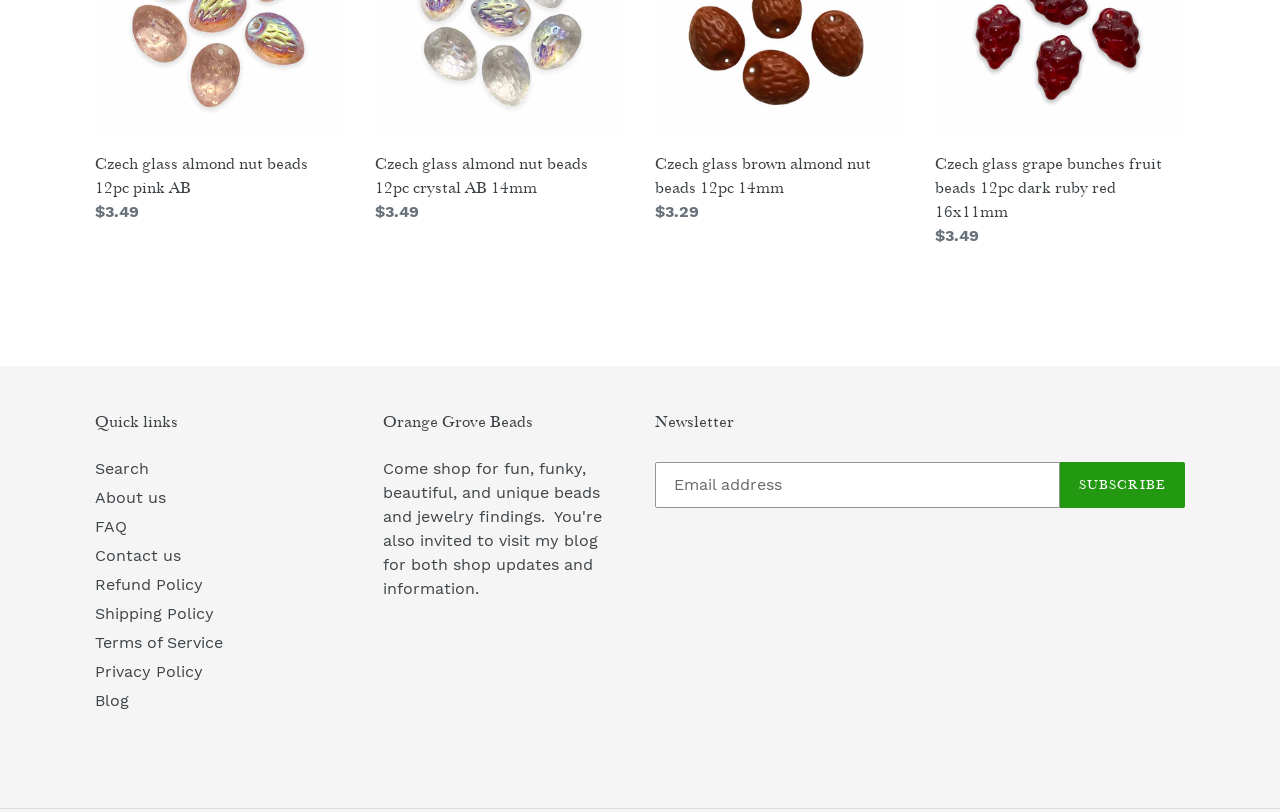How many products are listed?
Based on the image, respond with a single word or phrase.

4